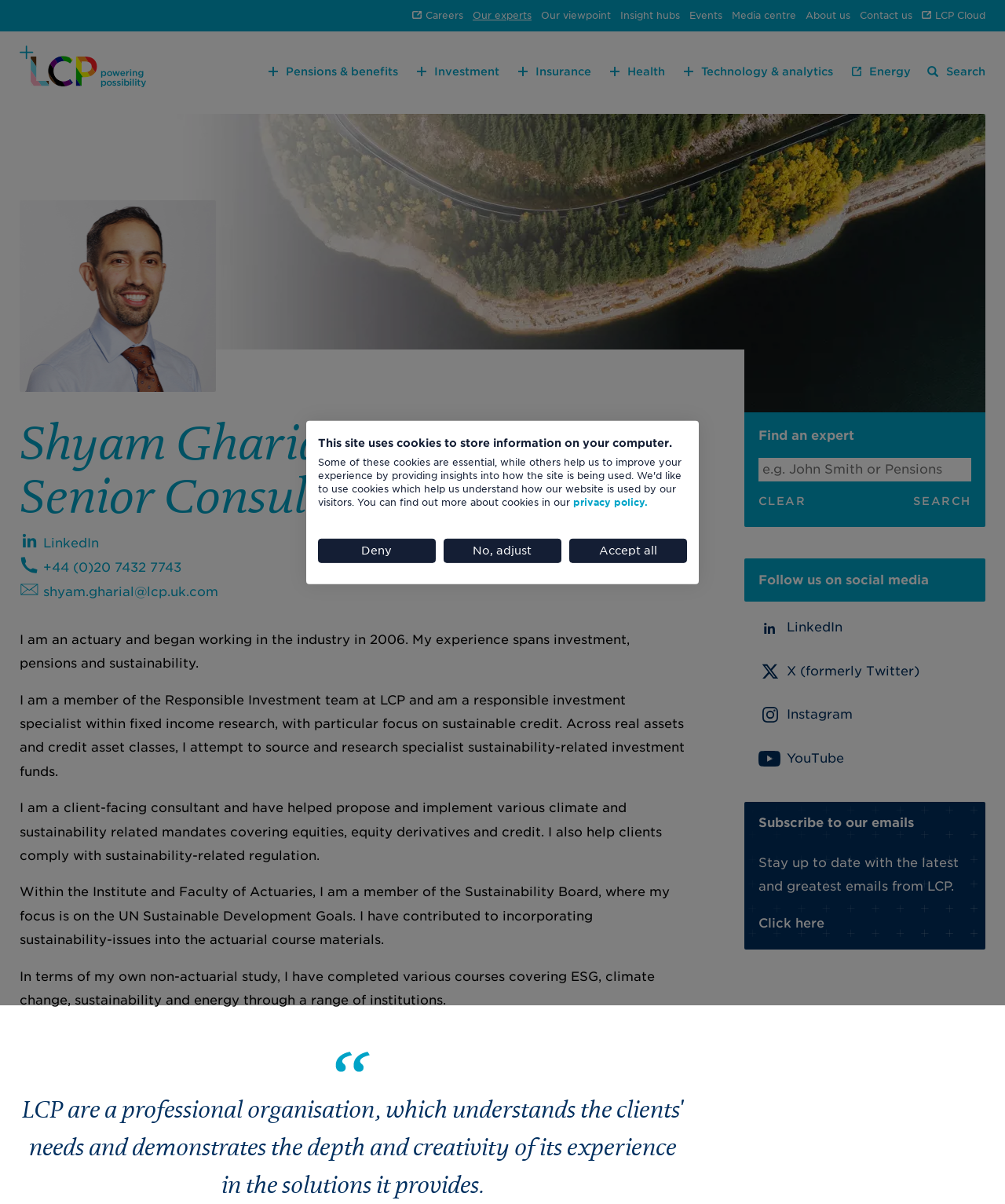Identify the bounding box coordinates for the UI element that matches this description: "shyam.gharial@lcp.uk.com".

[0.043, 0.486, 0.217, 0.498]